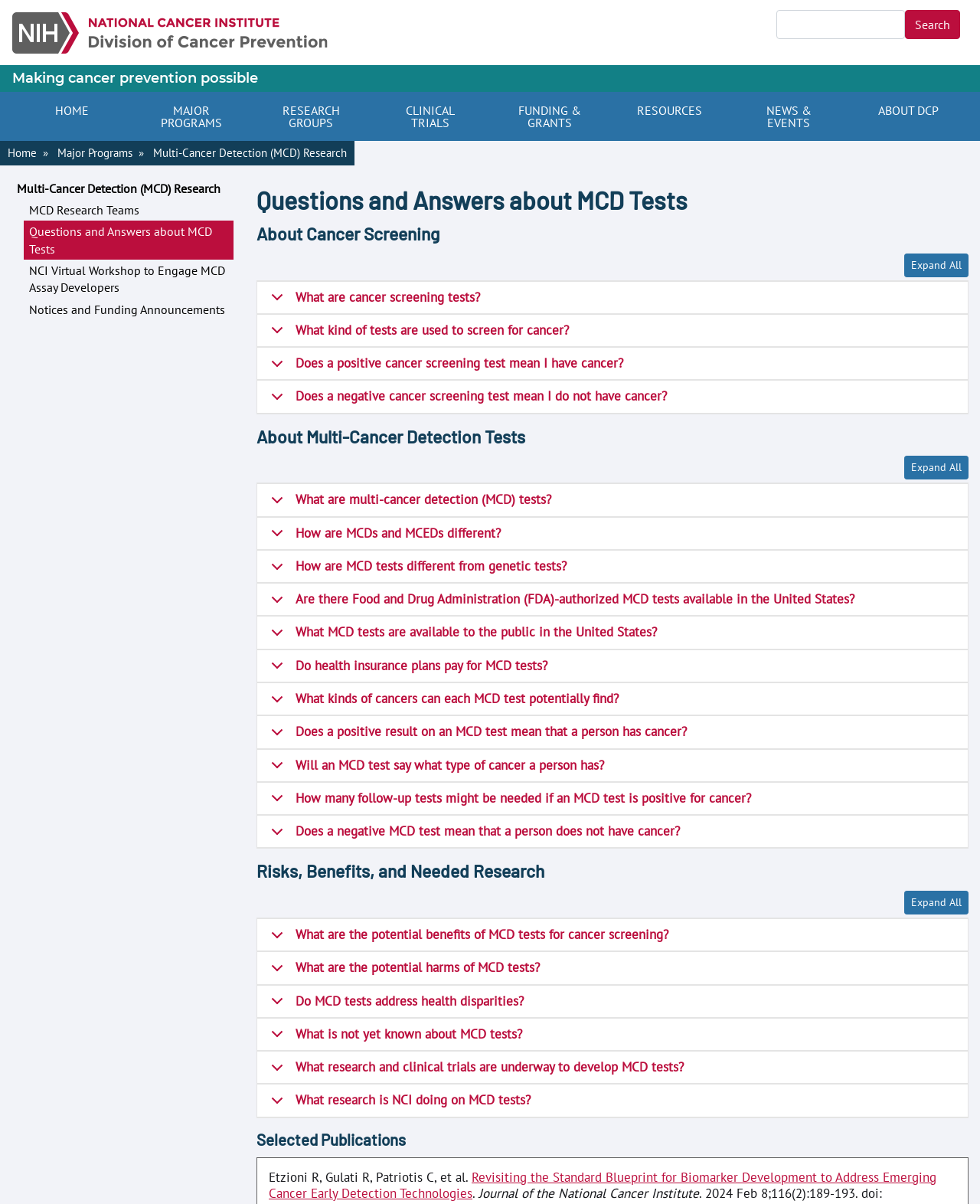Provide your answer in a single word or phrase: 
Are MCD tests covered by health insurance plans?

Maybe